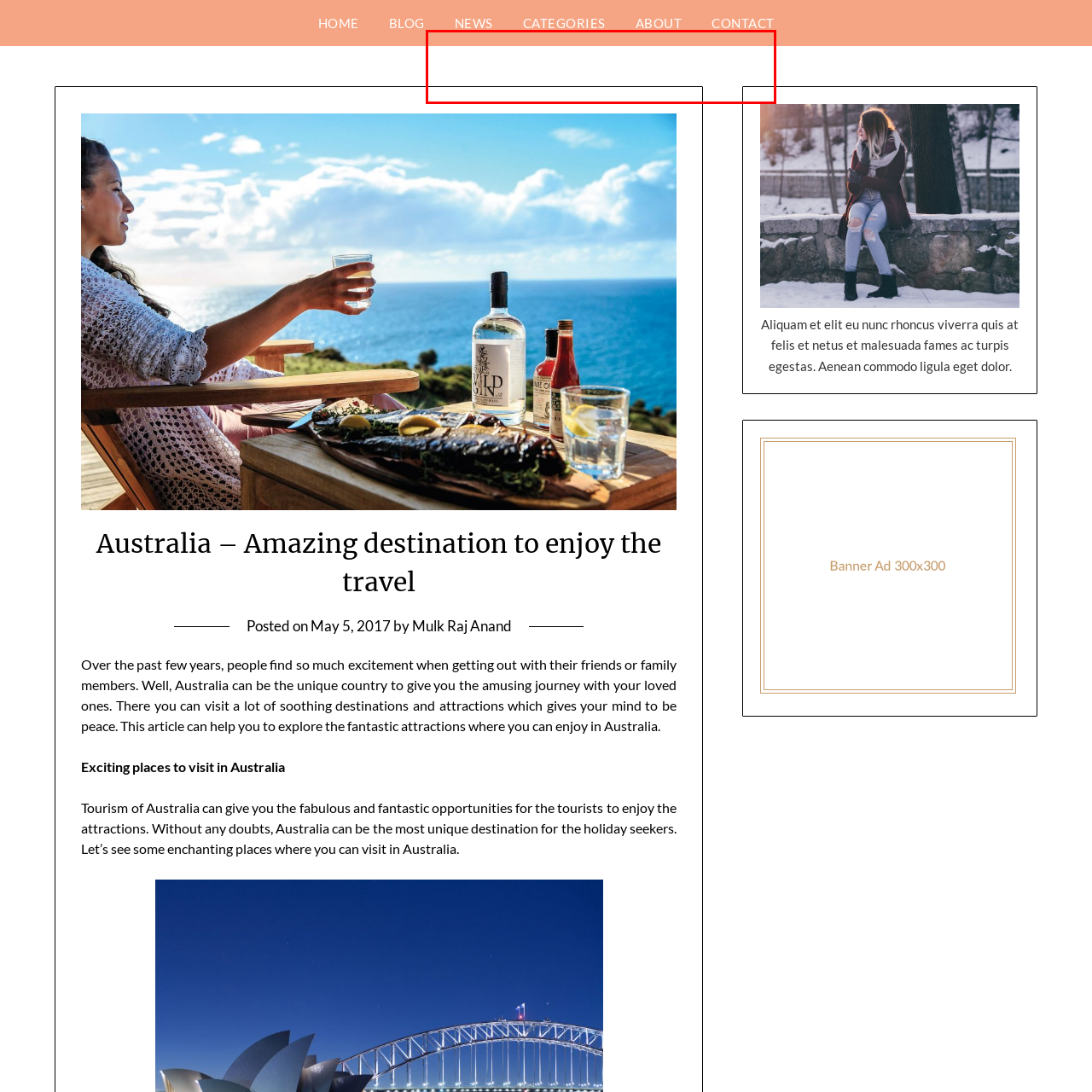What type of experience is being offered? Analyze the image within the red bounding box and give a one-word or short-phrase response.

Peaceful yet thrilling adventures